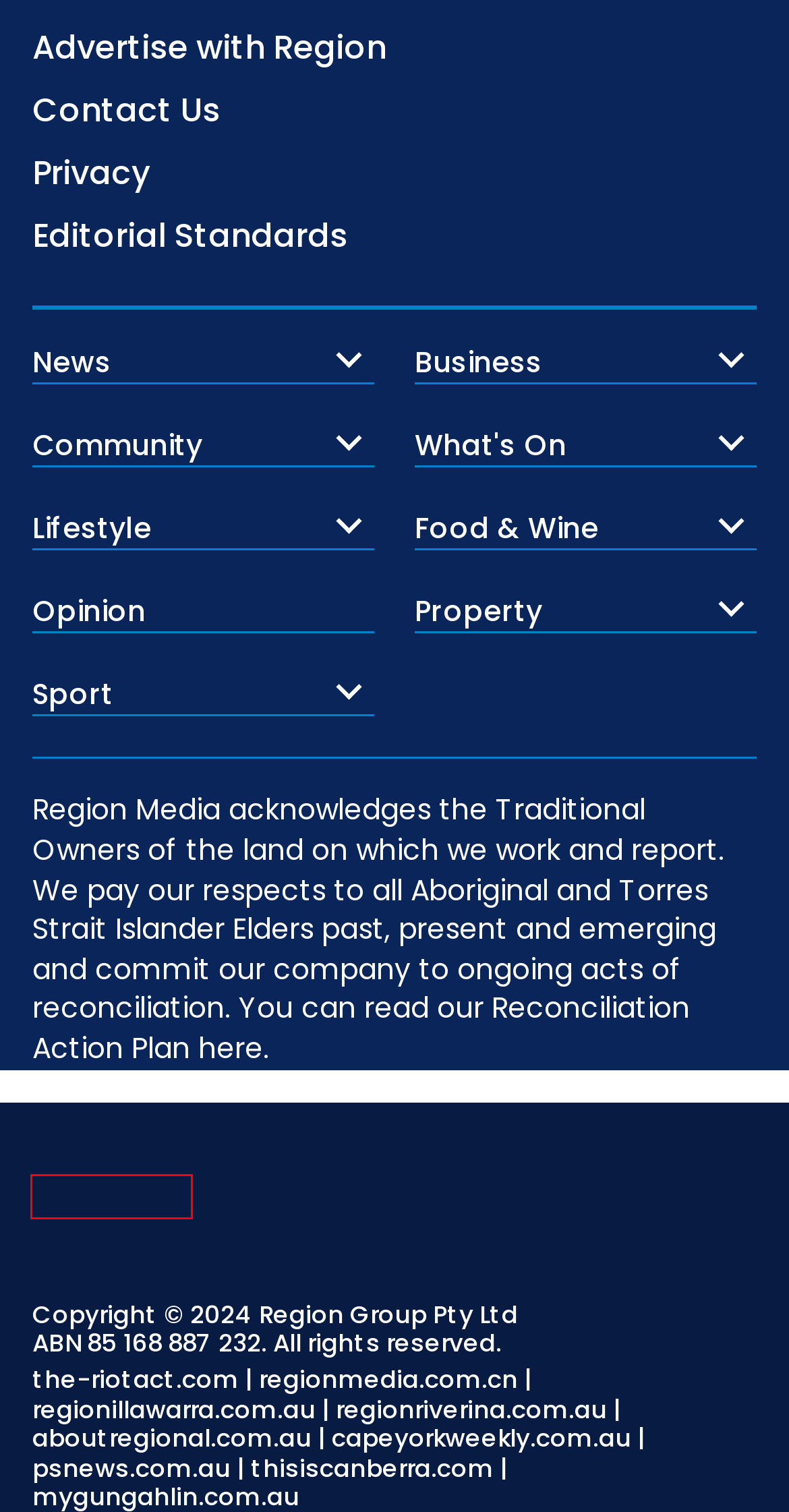You are looking at a screenshot of a webpage with a red bounding box around an element. Determine the best matching webpage description for the new webpage resulting from clicking the element in the red bounding box. Here are the descriptions:
A. Junior Sport | Region Illawarra
B. Illawarra News & Opinion | Region Illawarra
C. Cycling | Region Illawarra
D. Region Group - local everywhere
E. Local Leaders | Region Illawarra
F. Martial Arts | Region Illawarra
G. Tourism | Region Illawarra
H. Business | Region Illawarra

F